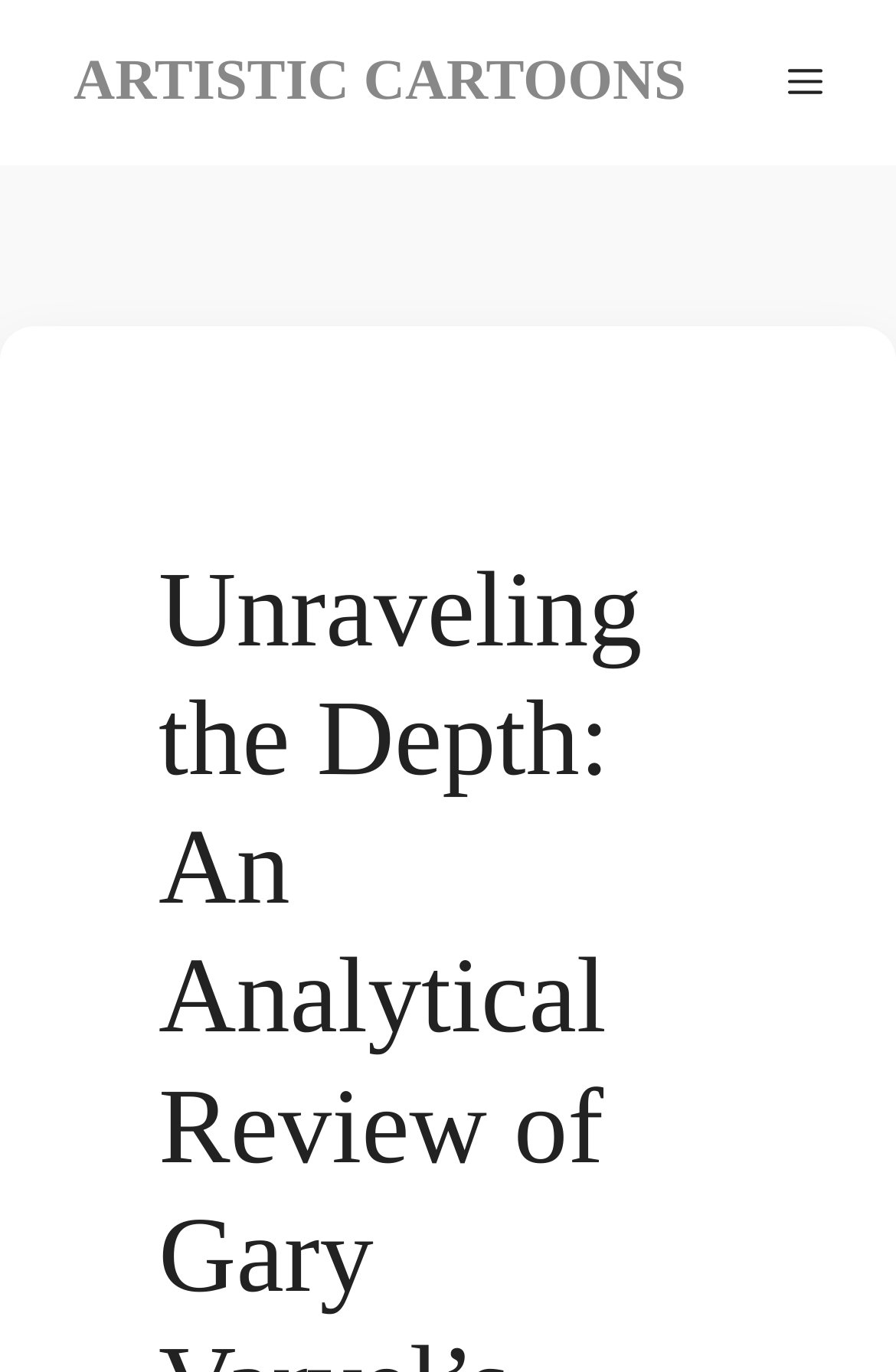Locate the bounding box of the user interface element based on this description: "Artistic Cartoons".

[0.082, 0.037, 0.766, 0.082]